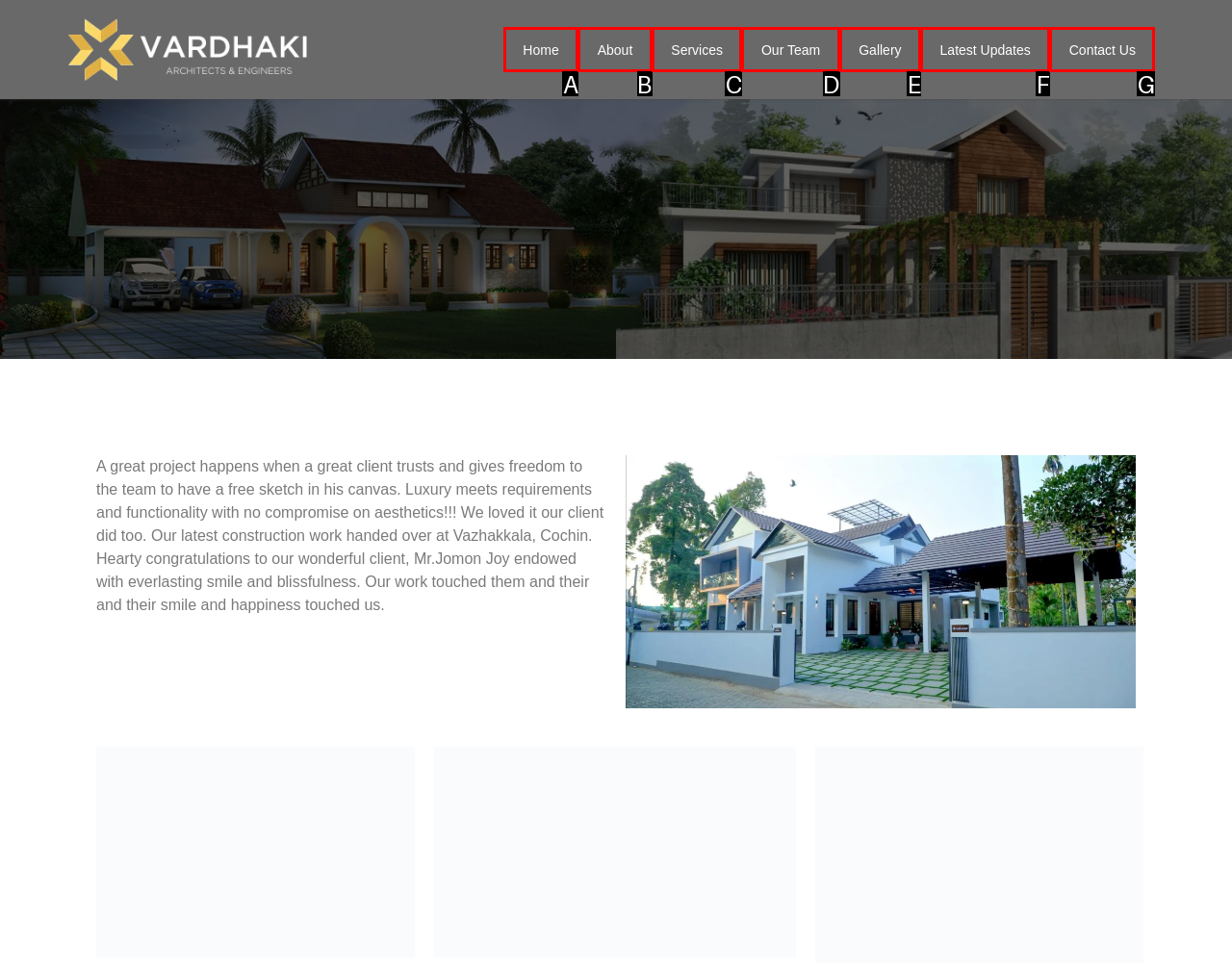Using the description: Gallery, find the HTML element that matches it. Answer with the letter of the chosen option.

E